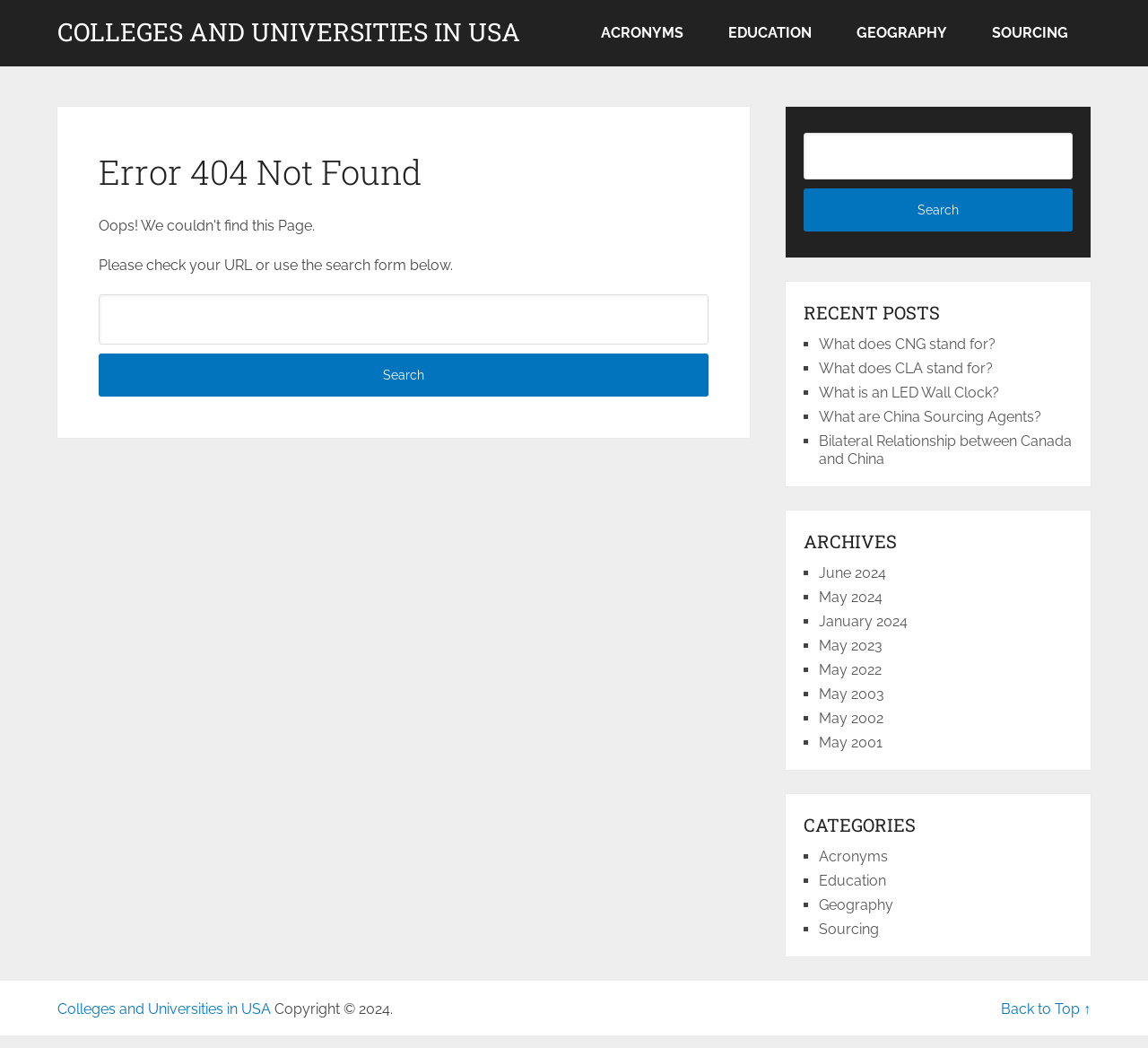Please identify the bounding box coordinates of where to click in order to follow the instruction: "Check out".

None